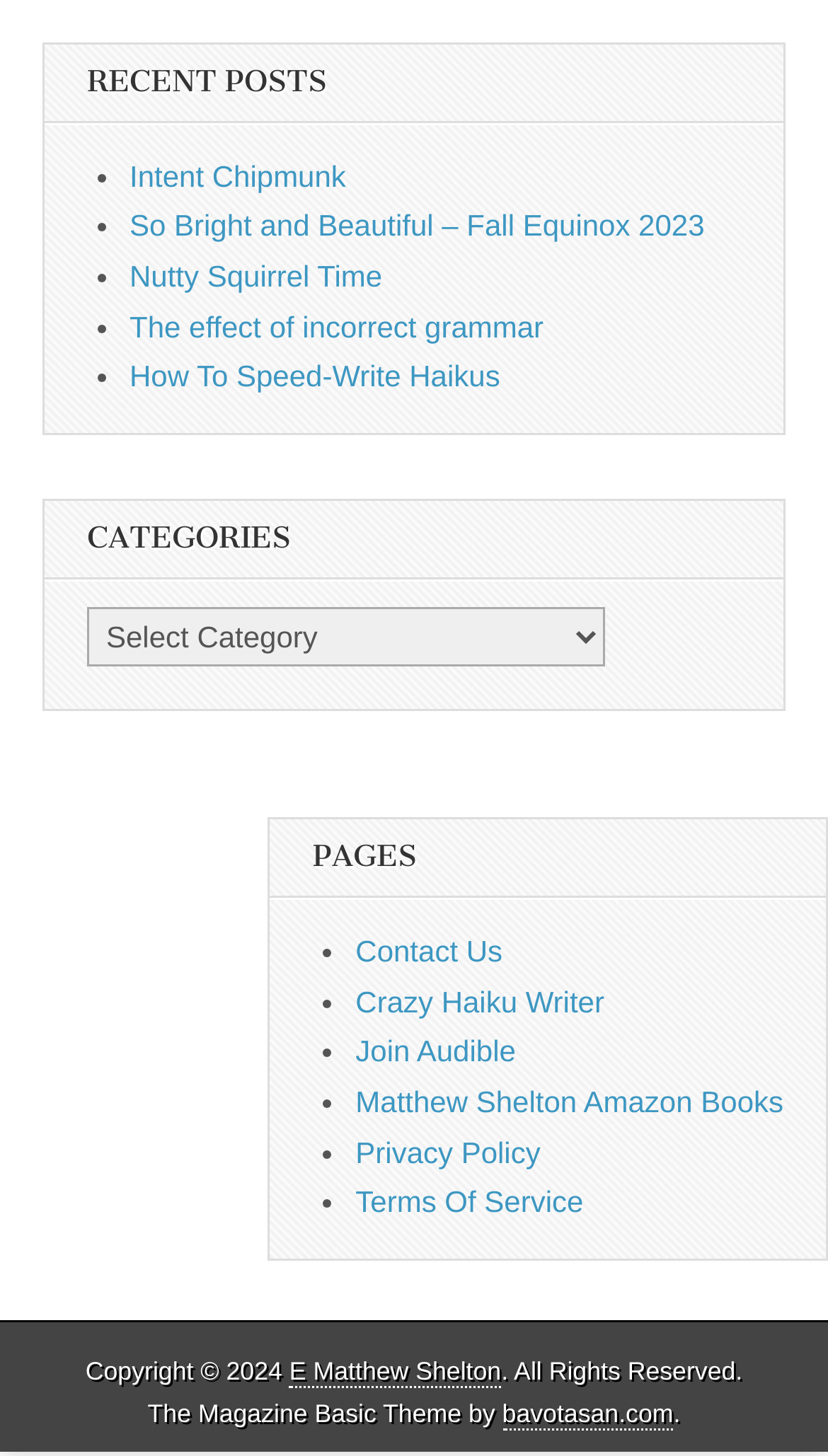Please provide the bounding box coordinates for the element that needs to be clicked to perform the following instruction: "go to Contact Us page". The coordinates should be given as four float numbers between 0 and 1, i.e., [left, top, right, bottom].

[0.429, 0.642, 0.607, 0.665]